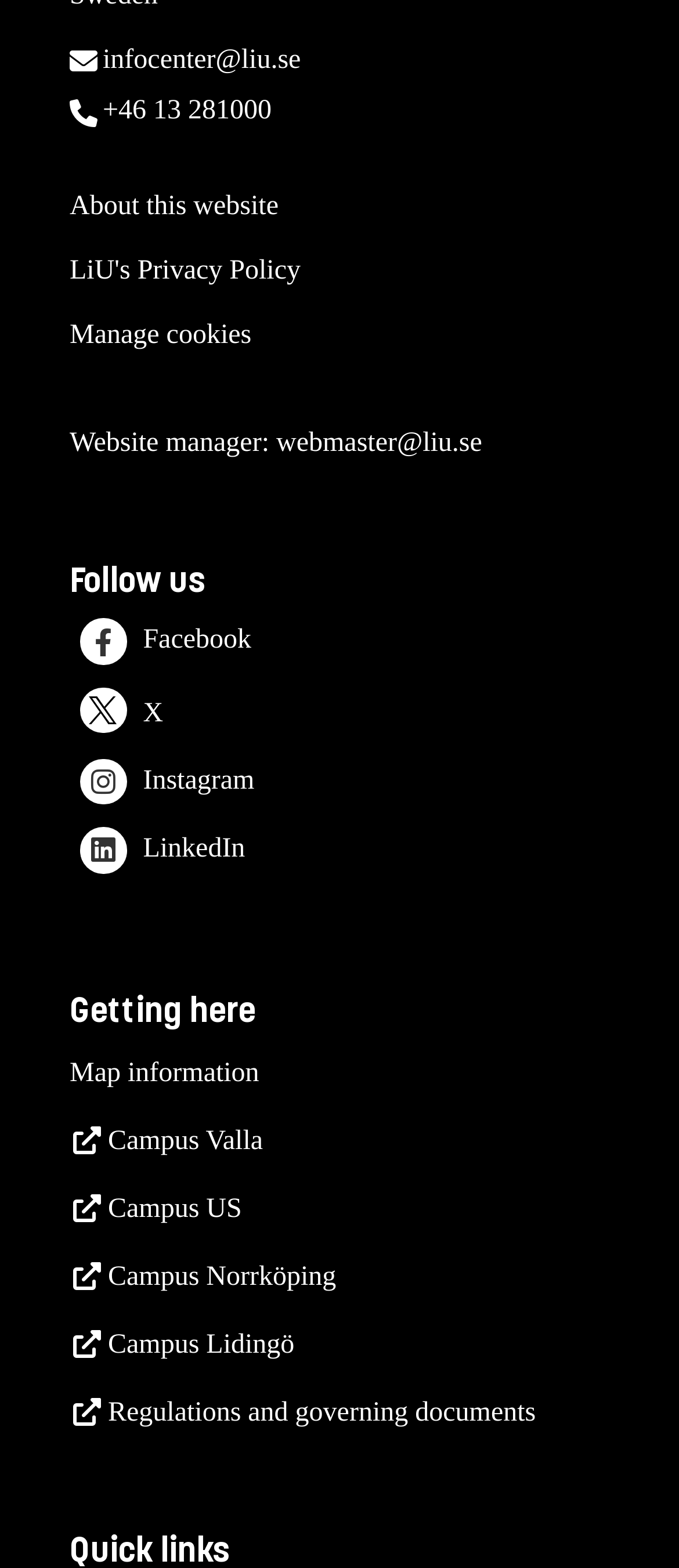Provide the bounding box coordinates for the area that should be clicked to complete the instruction: "Read LiU's Privacy Policy".

[0.103, 0.163, 0.443, 0.182]